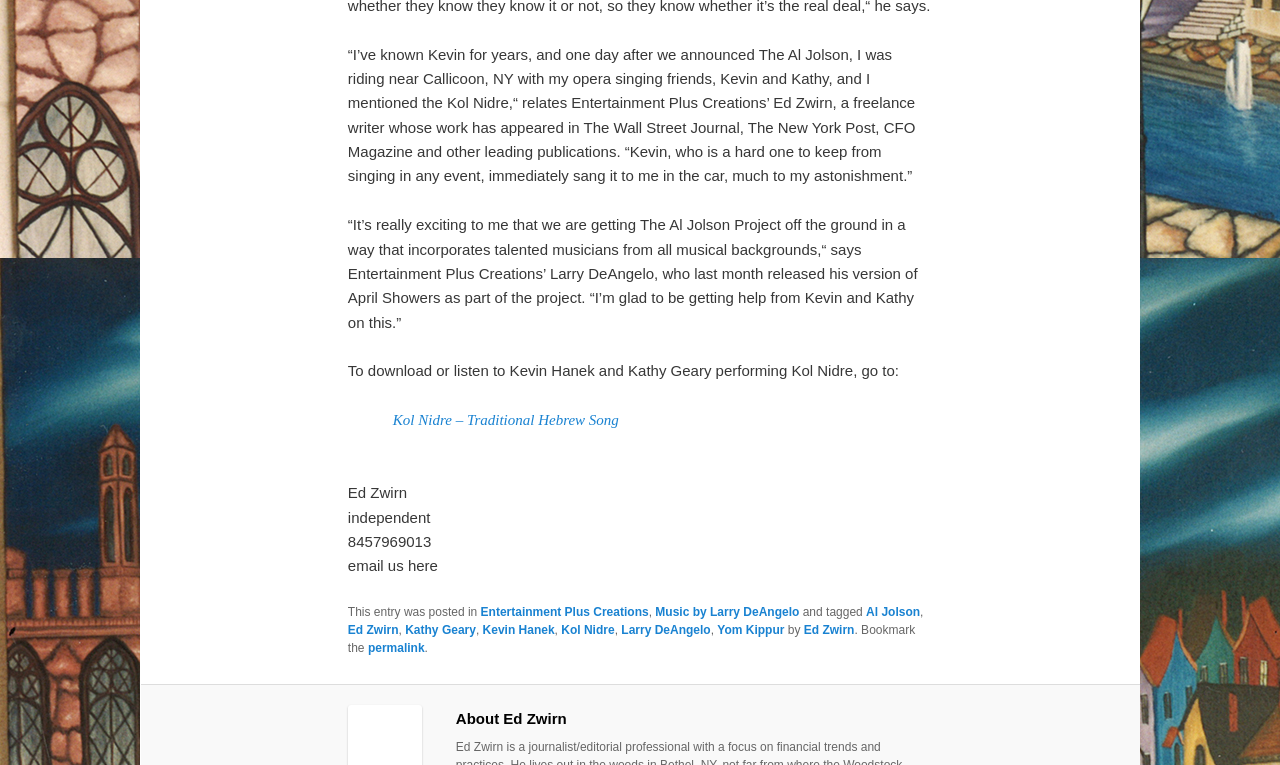Show the bounding box coordinates for the element that needs to be clicked to execute the following instruction: "Visit Facebook page". Provide the coordinates in the form of four float numbers between 0 and 1, i.e., [left, top, right, bottom].

None